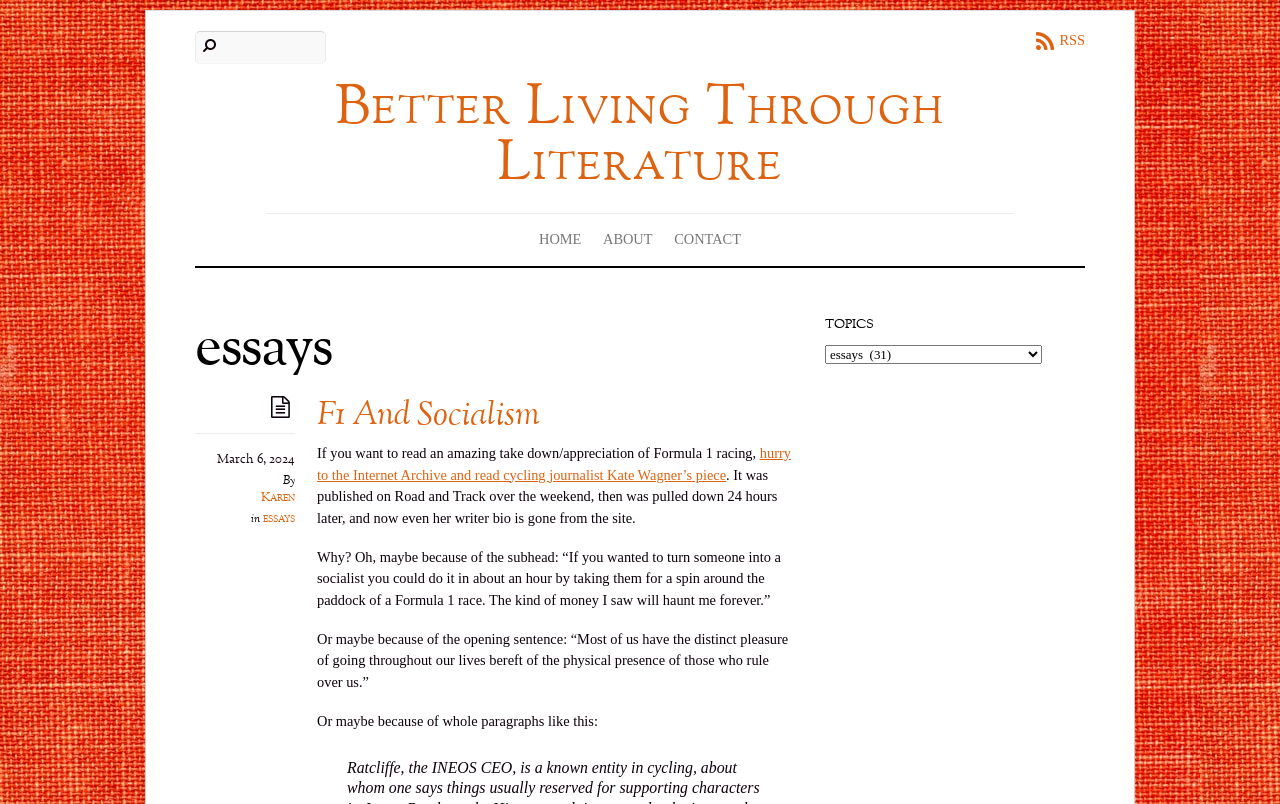Please indicate the bounding box coordinates for the clickable area to complete the following task: "View Karnataka PGCET Rank Card, Merit List". The coordinates should be specified as four float numbers between 0 and 1, i.e., [left, top, right, bottom].

None